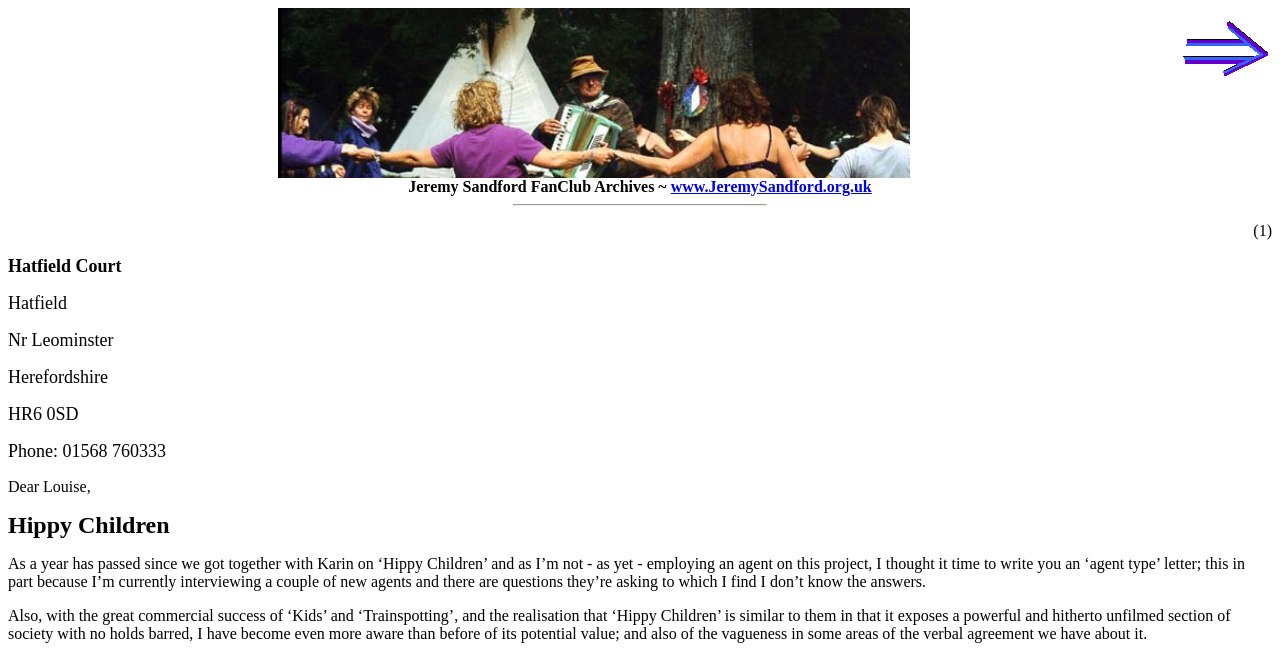Generate a thorough explanation of the webpage's elements.

The webpage is an archive page for Jeremy Sandford, with a focus on his fan club. At the top right corner, there is an image that allows users to navigate to the next page or index. Below this image, there is a link to the Jeremy Sandford FanClub homepage, accompanied by a small image. 

To the right of these elements, the title "Jeremy Sandford FanClub Archives ~" is displayed. Next to the title, there is a link to the website www.JeremySandford.org.uk. A horizontal separator line is placed below these elements, dividing the top section from the rest of the page.

On the left side of the page, there is a block of text that appears to be a letter or a message. The text starts with the address "Hatfield Court, Nr Leominster, Herefordshire, HR6 0SD" and continues with a phone number and a greeting "Dear Louise". The main content of the letter discusses a project called "Hippy Children" and its potential value, referencing other successful projects like "Kids" and "Trainspotting". The text is divided into several paragraphs, with the last paragraph mentioning the vagueness of a verbal agreement related to the project.